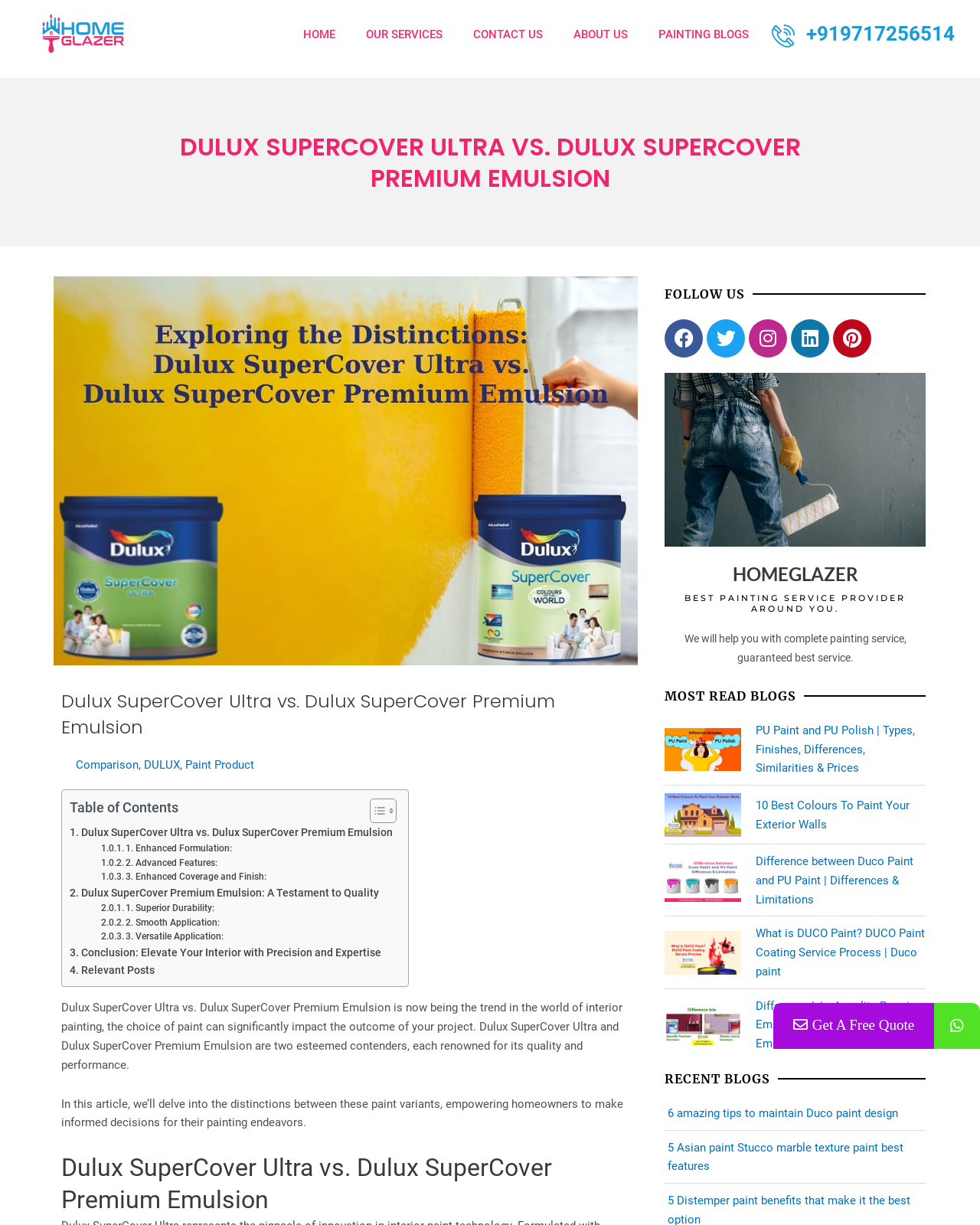What is the main topic of this webpage?
Please provide a comprehensive answer based on the details in the screenshot.

Based on the webpage content, it appears that the main topic is a comparison between Dulux SuperCover Ultra and Dulux SuperCover Premium Emulsion paints, highlighting their differences and features.